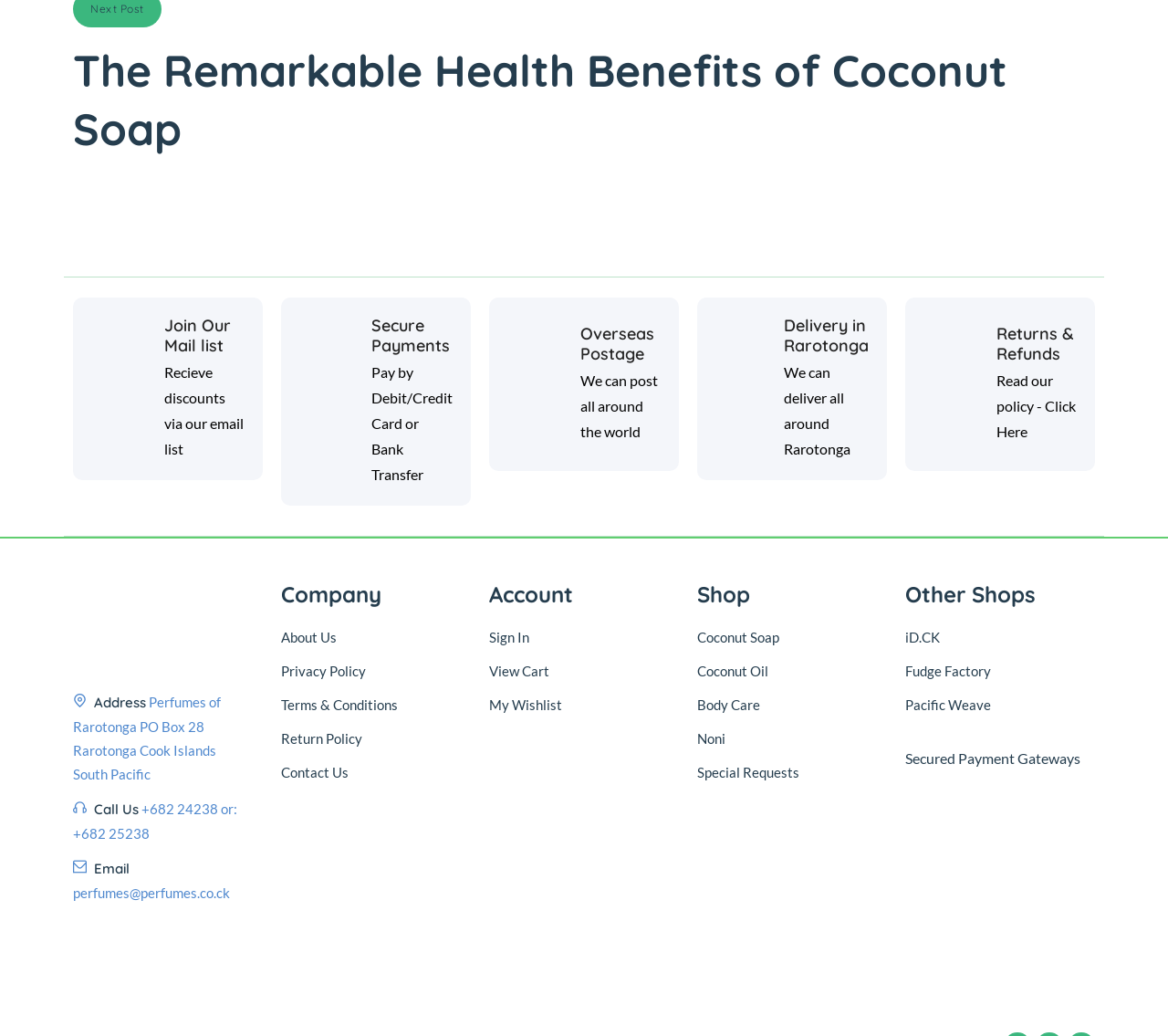How can I contact the company?
Please provide a comprehensive answer based on the information in the image.

The company can be contacted by calling +682 24238 or +682 25238, or by emailing perfumes@perfumes.co.ck, as shown in the contact information section at the bottom of the page.